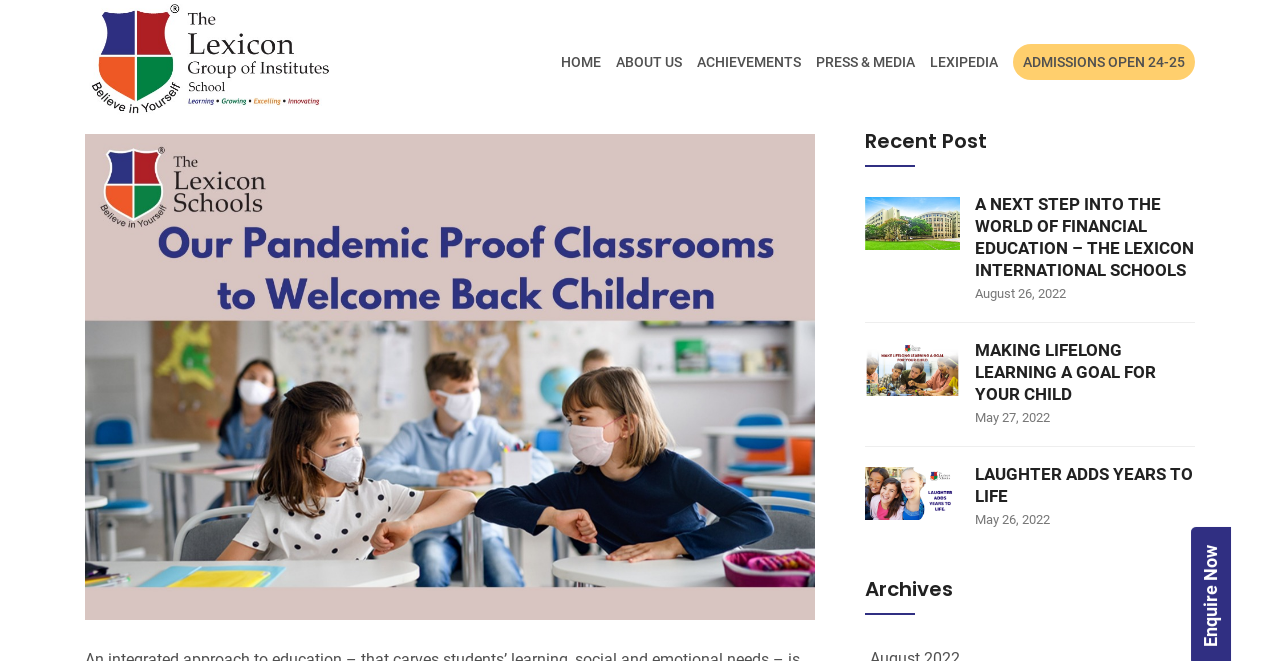With reference to the image, please provide a detailed answer to the following question: What is the name of the education hub?

The name of the education hub can be found in the top-left corner of the webpage, where it says 'Our Pandemic Proof Classrooms to Welcome Back Children - Lexicon'. The word 'Lexicon' is also a link, which suggests that it is the name of the institution.